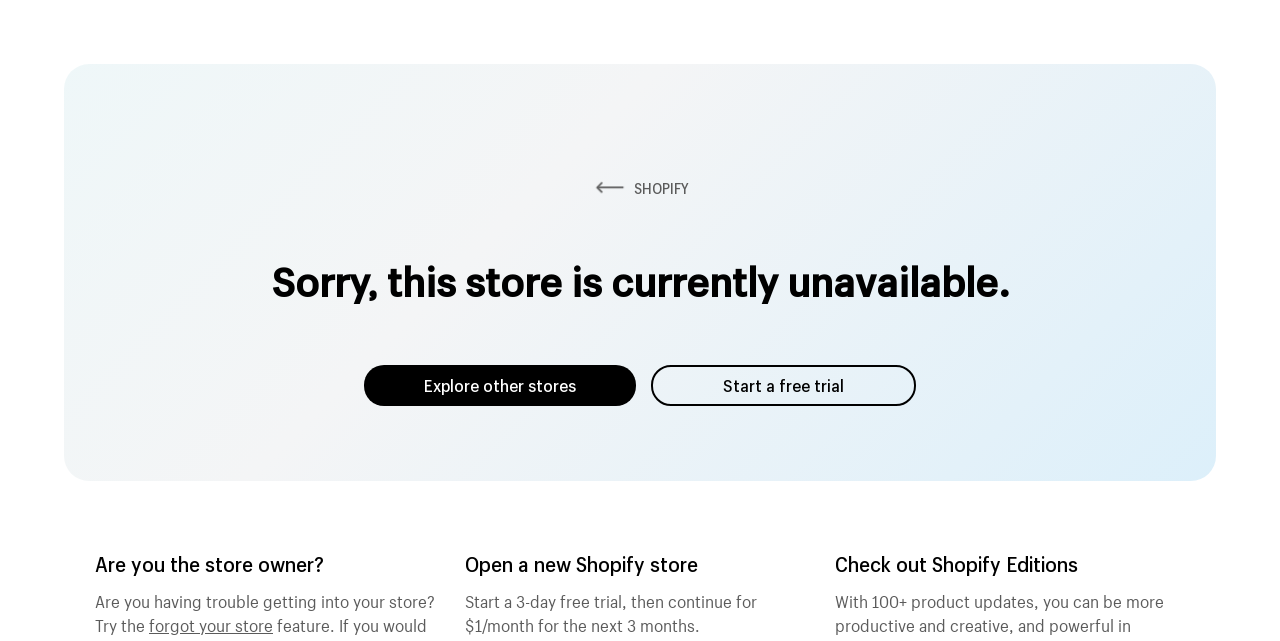Given the content of the image, can you provide a detailed answer to the question?
What is the status of the store?

I found this answer by reading the heading 'Sorry, this store is currently unavailable.' which indicates that the store is not currently accessible.